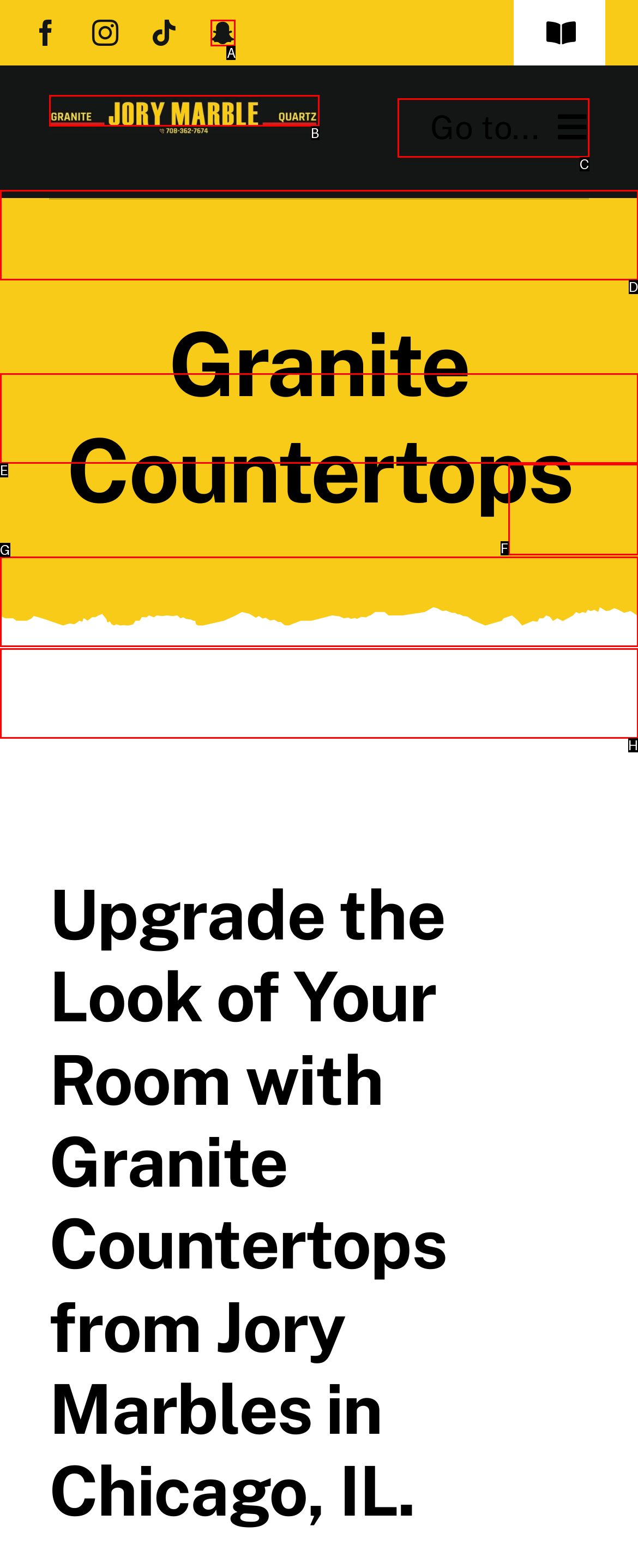Identify the correct UI element to click to achieve the task: Open the Our Services submenu.
Answer with the letter of the appropriate option from the choices given.

F